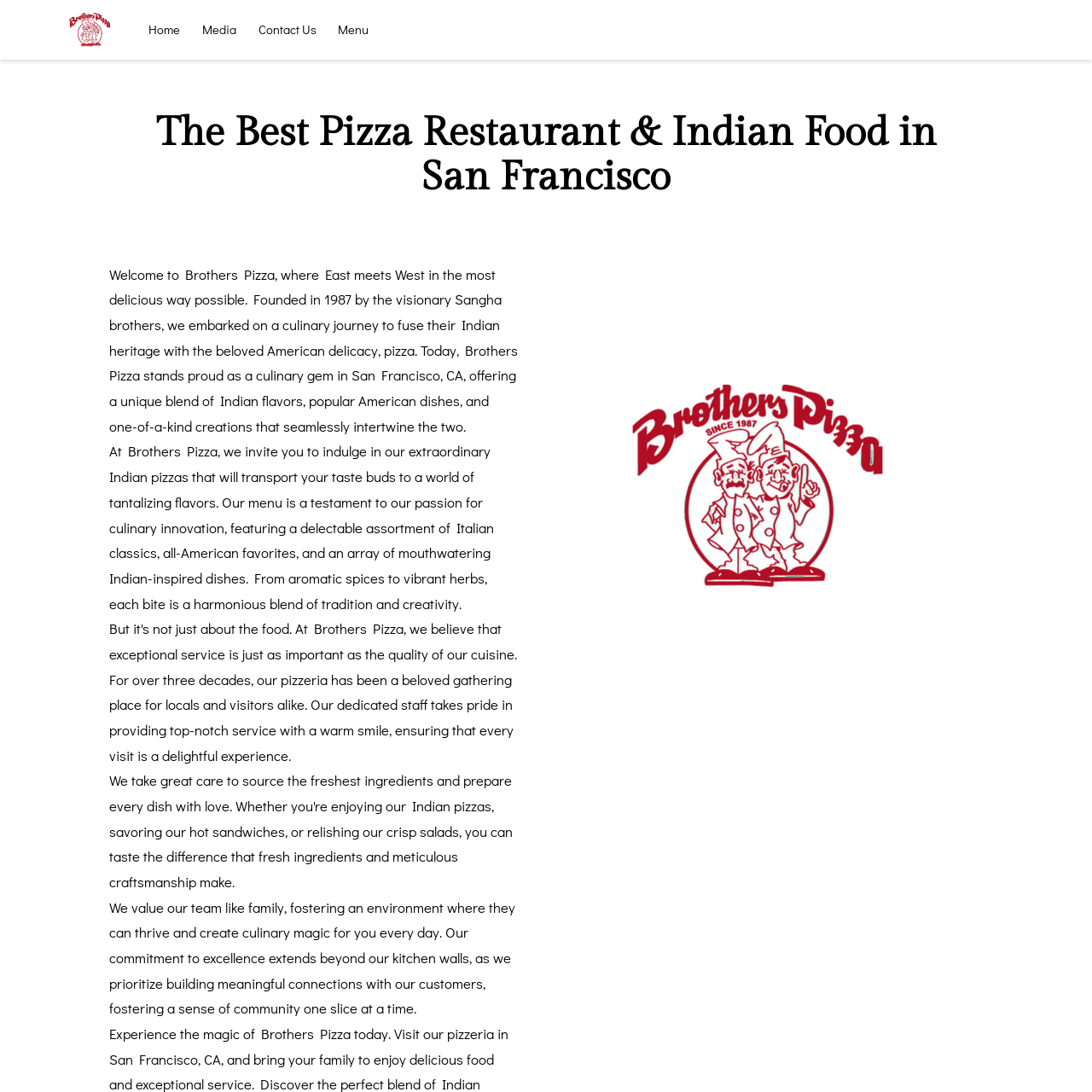Given the webpage screenshot and the description, determine the bounding box coordinates (top-left x, top-left y, bottom-right x, bottom-right y) that define the location of the UI element matching this description: Home

[0.136, 0.02, 0.165, 0.035]